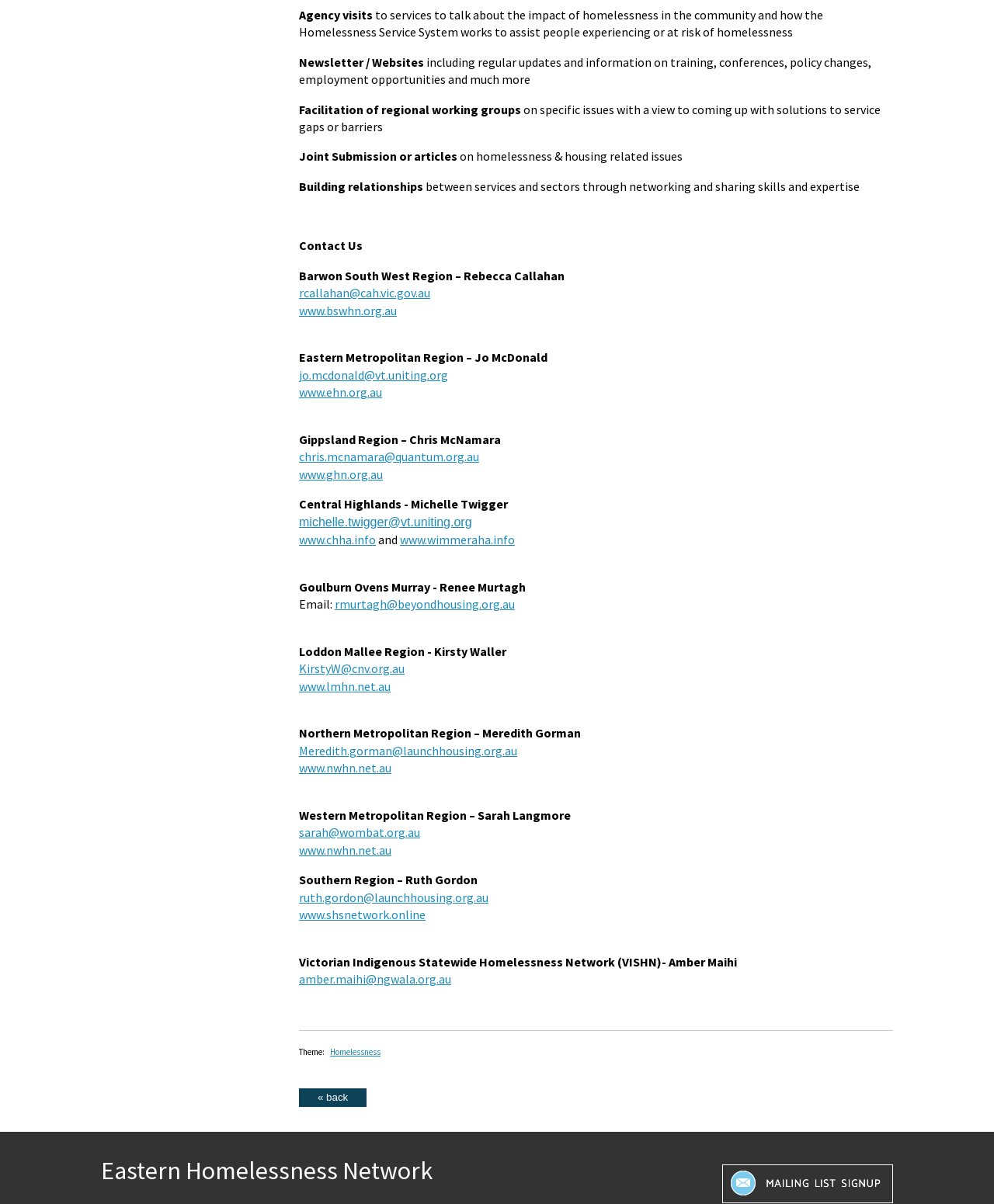Please identify the bounding box coordinates for the region that you need to click to follow this instruction: "View Homelessness theme".

[0.329, 0.869, 0.383, 0.878]